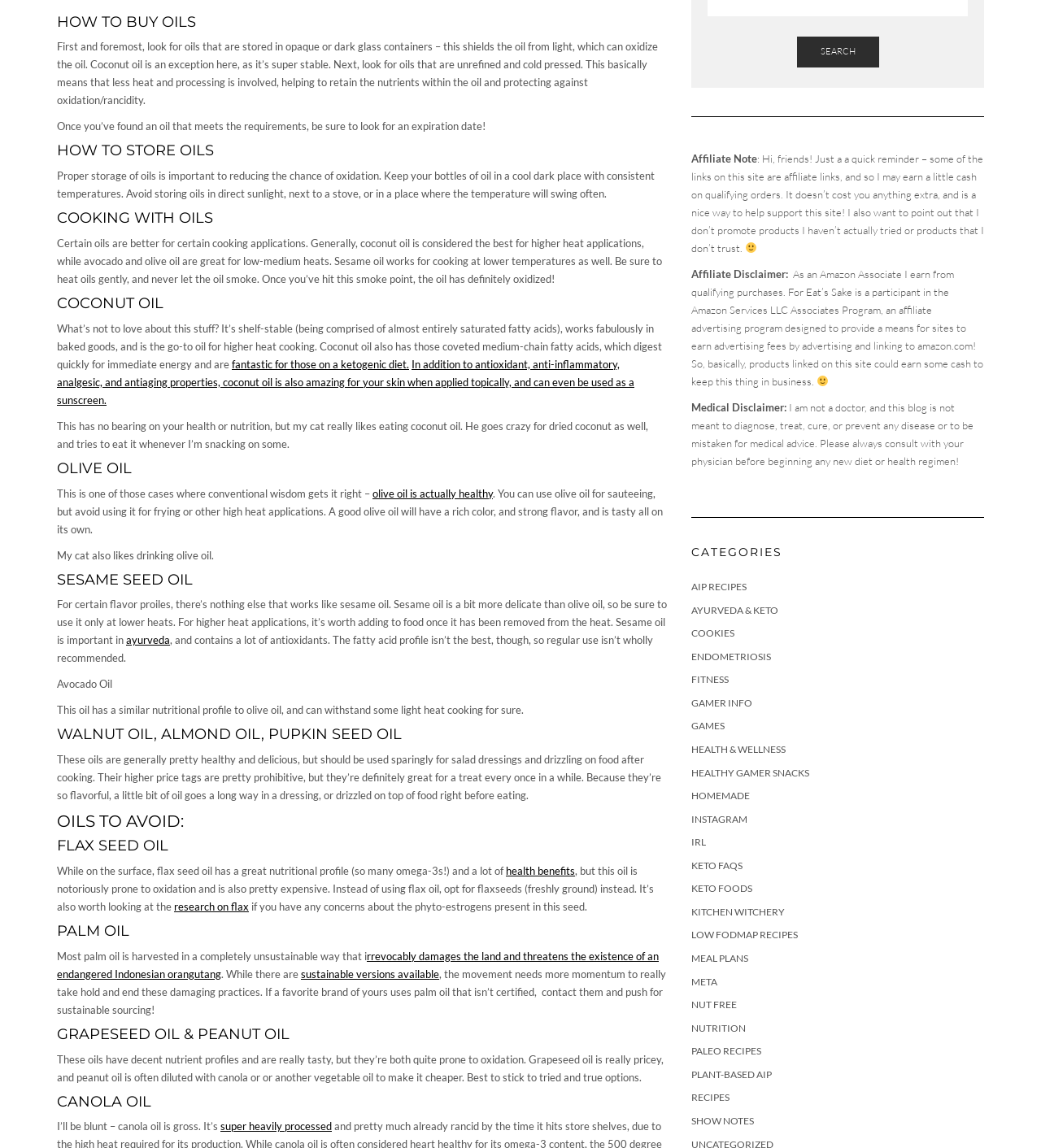Please determine the bounding box coordinates of the element's region to click for the following instruction: "follow the link to AIP RECIPES".

[0.664, 0.506, 0.717, 0.516]